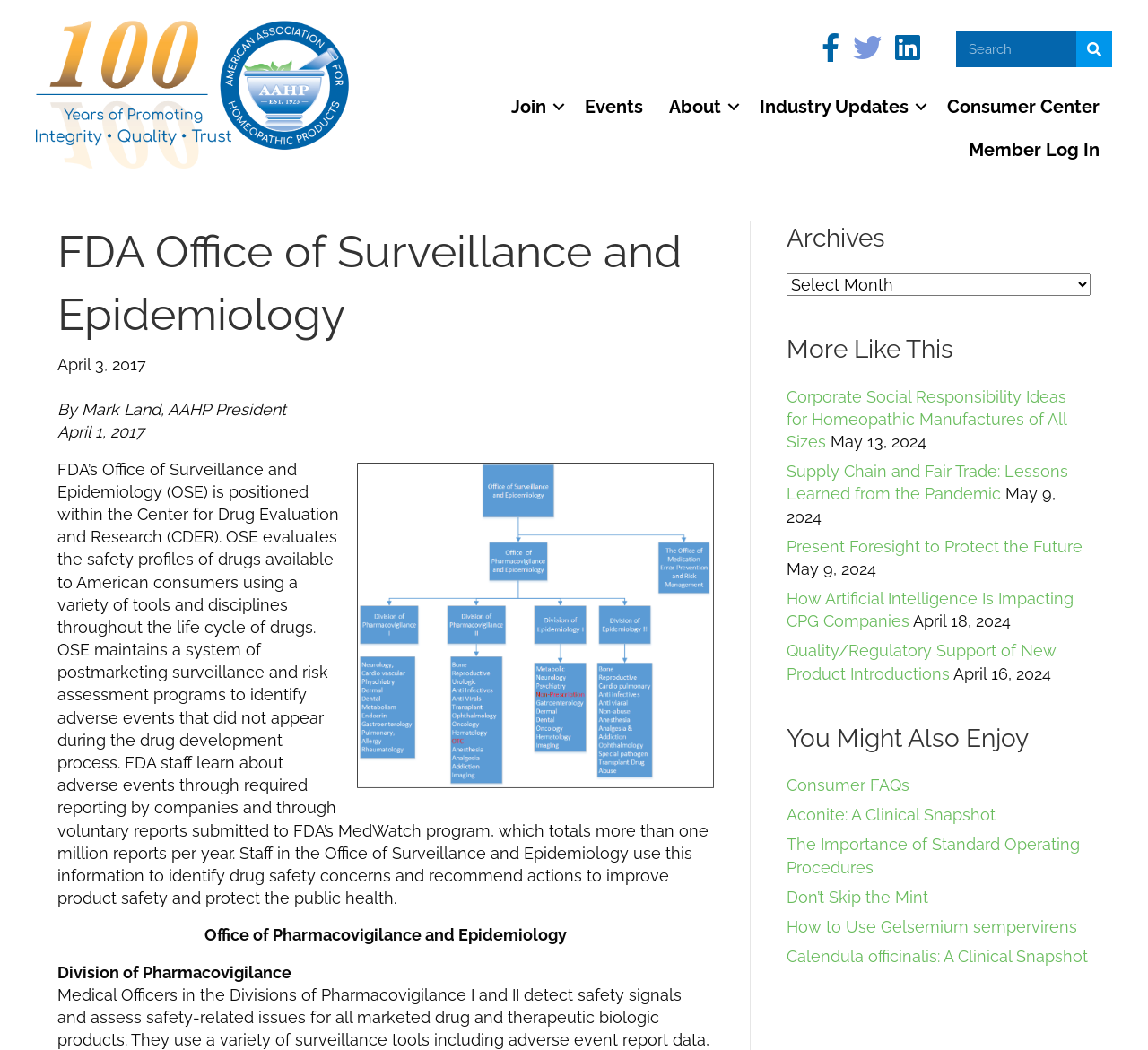Locate the coordinates of the bounding box for the clickable region that fulfills this instruction: "Explore Archives".

[0.685, 0.21, 0.95, 0.244]